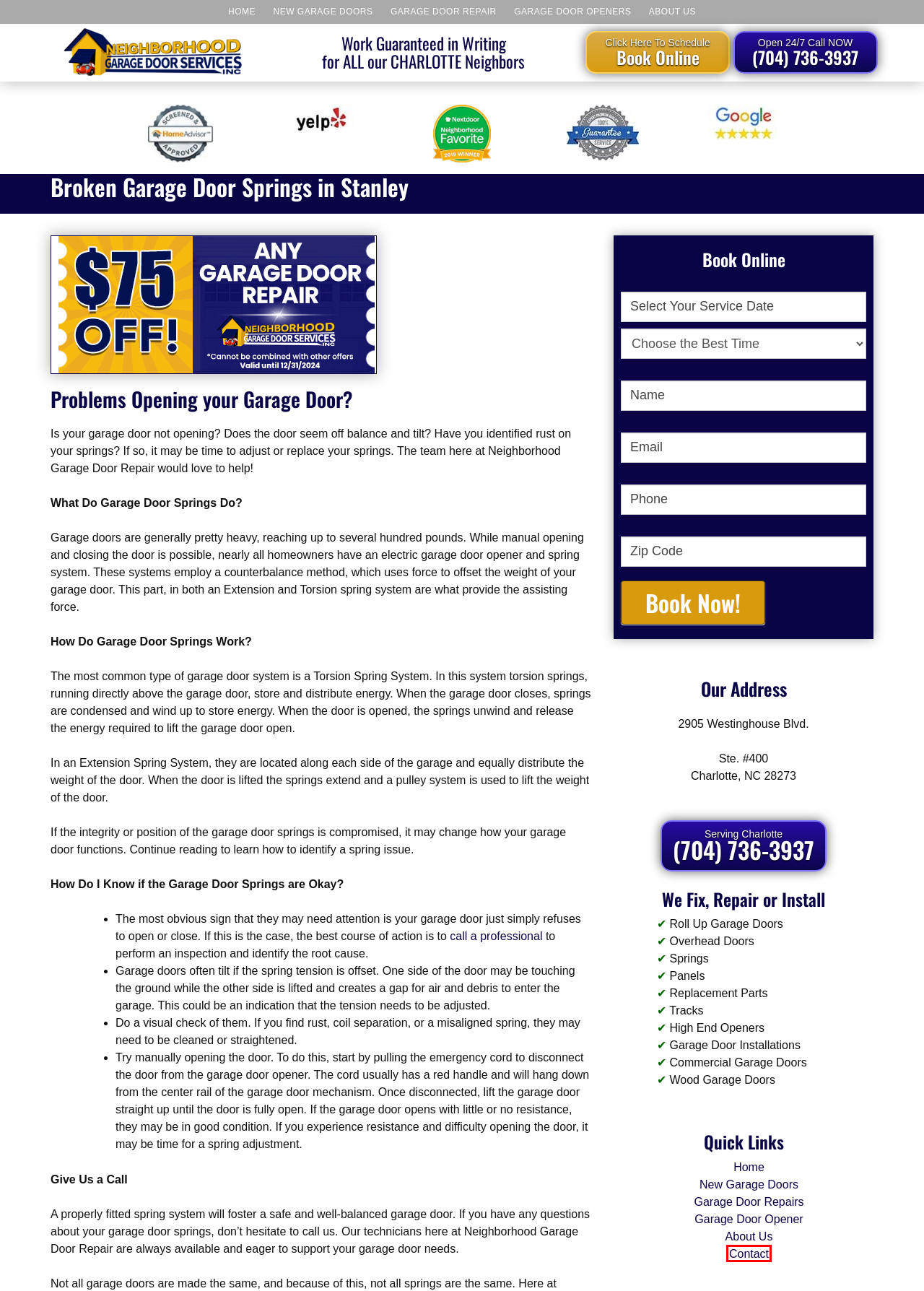You are provided with a screenshot of a webpage where a red rectangle bounding box surrounds an element. Choose the description that best matches the new webpage after clicking the element in the red bounding box. Here are the choices:
A. Your Home for New Garage Doors – Neighborhood Garage Door
B. Neighborhood Garage Door – Garage Door Repair & Installation
C. About Neighborhood Garage Doors – Neighborhood Garage Door
D. Rely on a Quality Garage Door Opener – Neighborhood Garage Door
E. Matthews – Neighborhood Garage Door
F. Your Garage Door Repair Professional – Neighborhood Garage Door
G. Contact – Neighborhood Garage Door
H. Sharon Woods – Neighborhood Garage Door

G